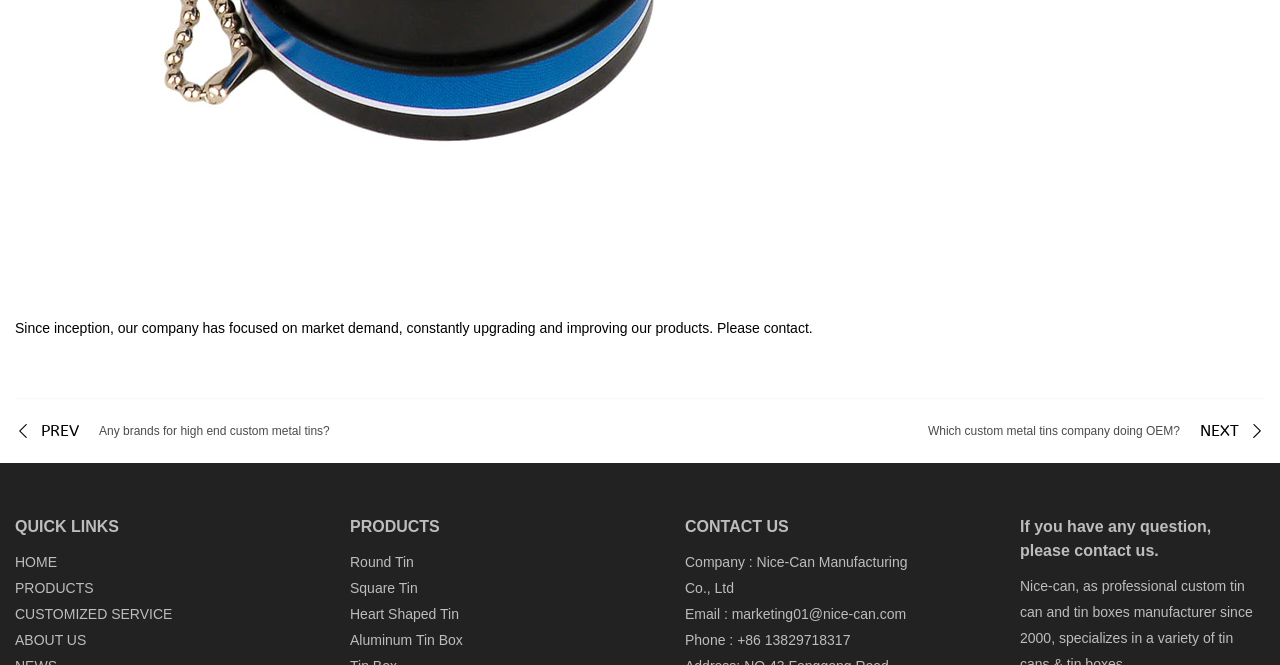What is the phone number for contact?
Make sure to answer the question with a detailed and comprehensive explanation.

I found the phone number in the 'CONTACT US' section, where it is written as 'Phone : +86 13829718317'.